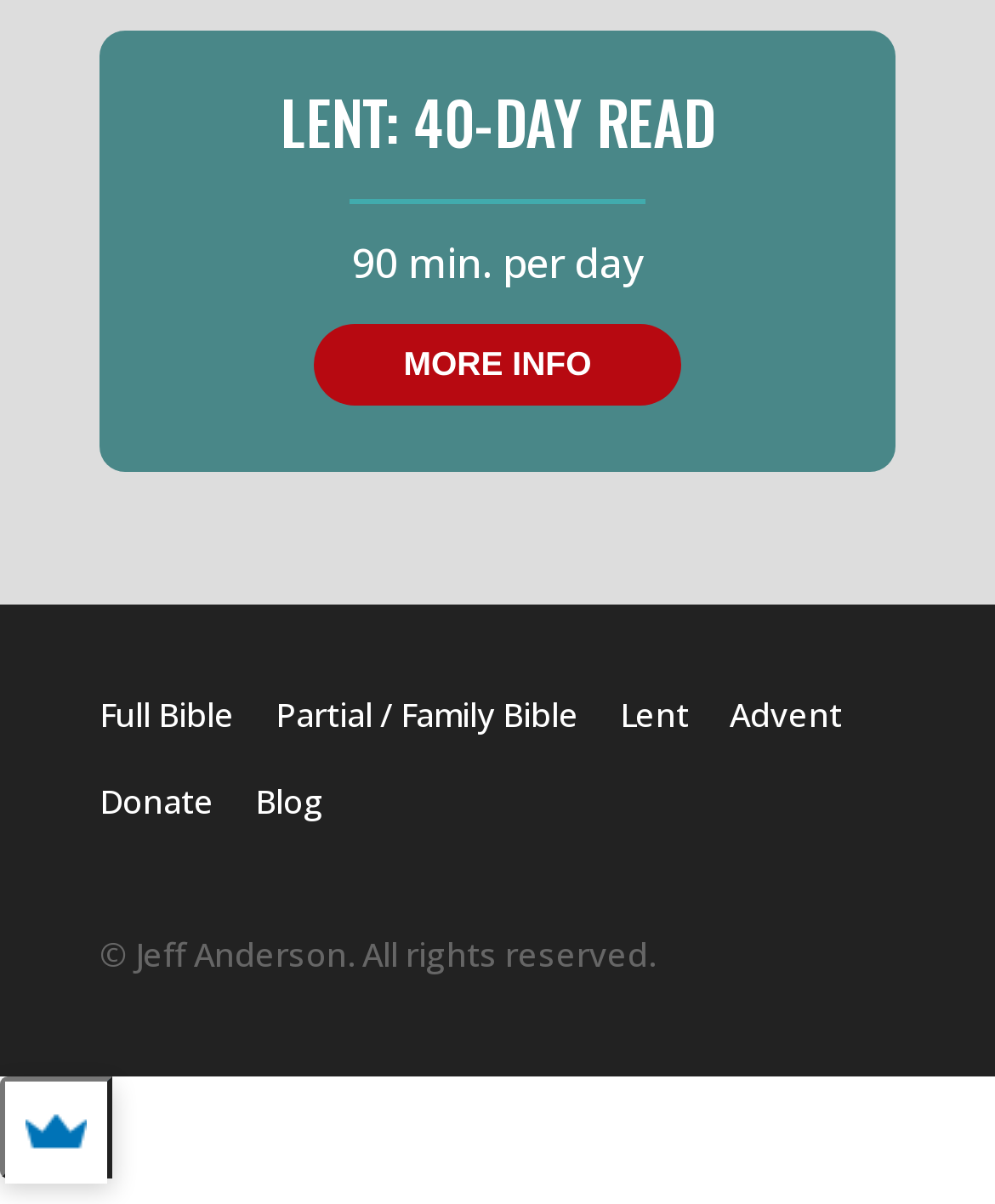Please identify the bounding box coordinates for the region that you need to click to follow this instruction: "Get the latest news via RSS".

None